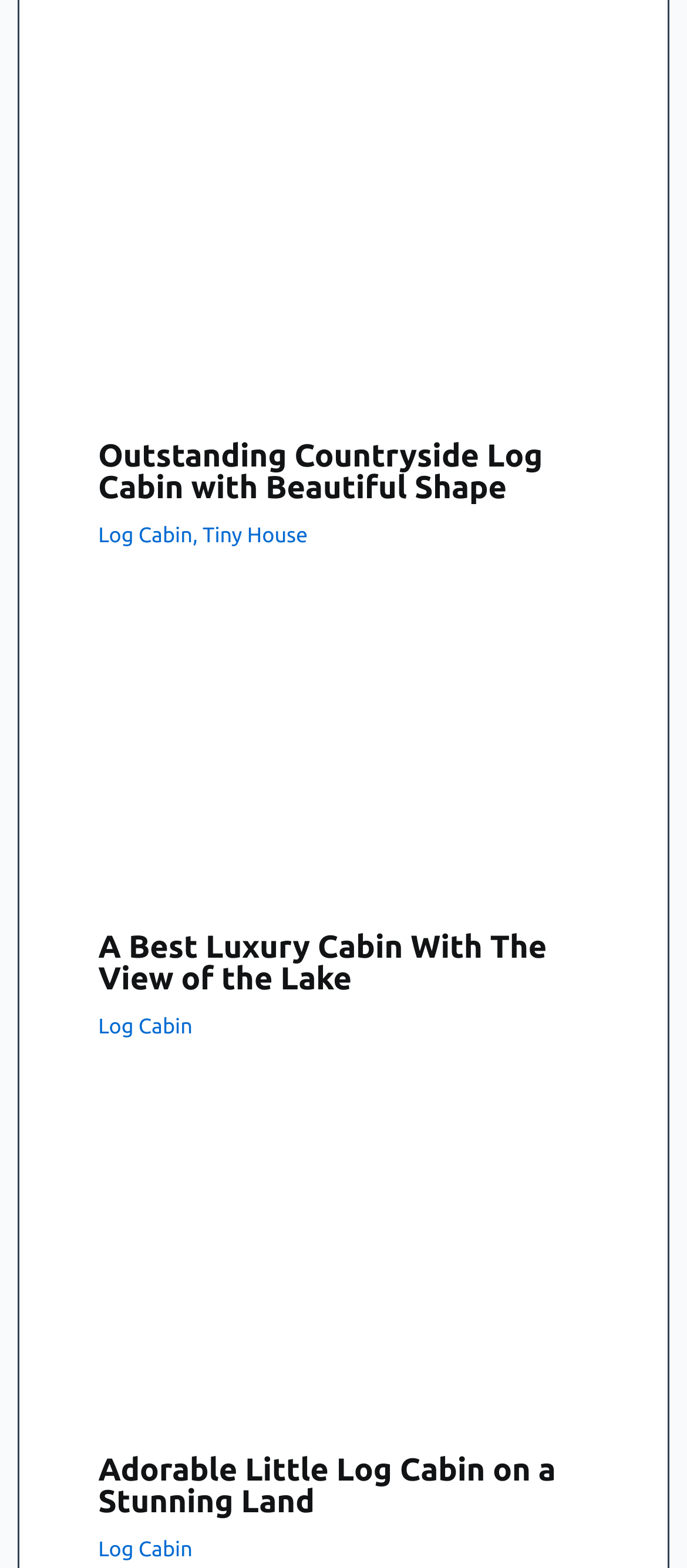Please find the bounding box coordinates of the element that needs to be clicked to perform the following instruction: "View Tiny House". The bounding box coordinates should be four float numbers between 0 and 1, represented as [left, top, right, bottom].

[0.295, 0.334, 0.448, 0.349]